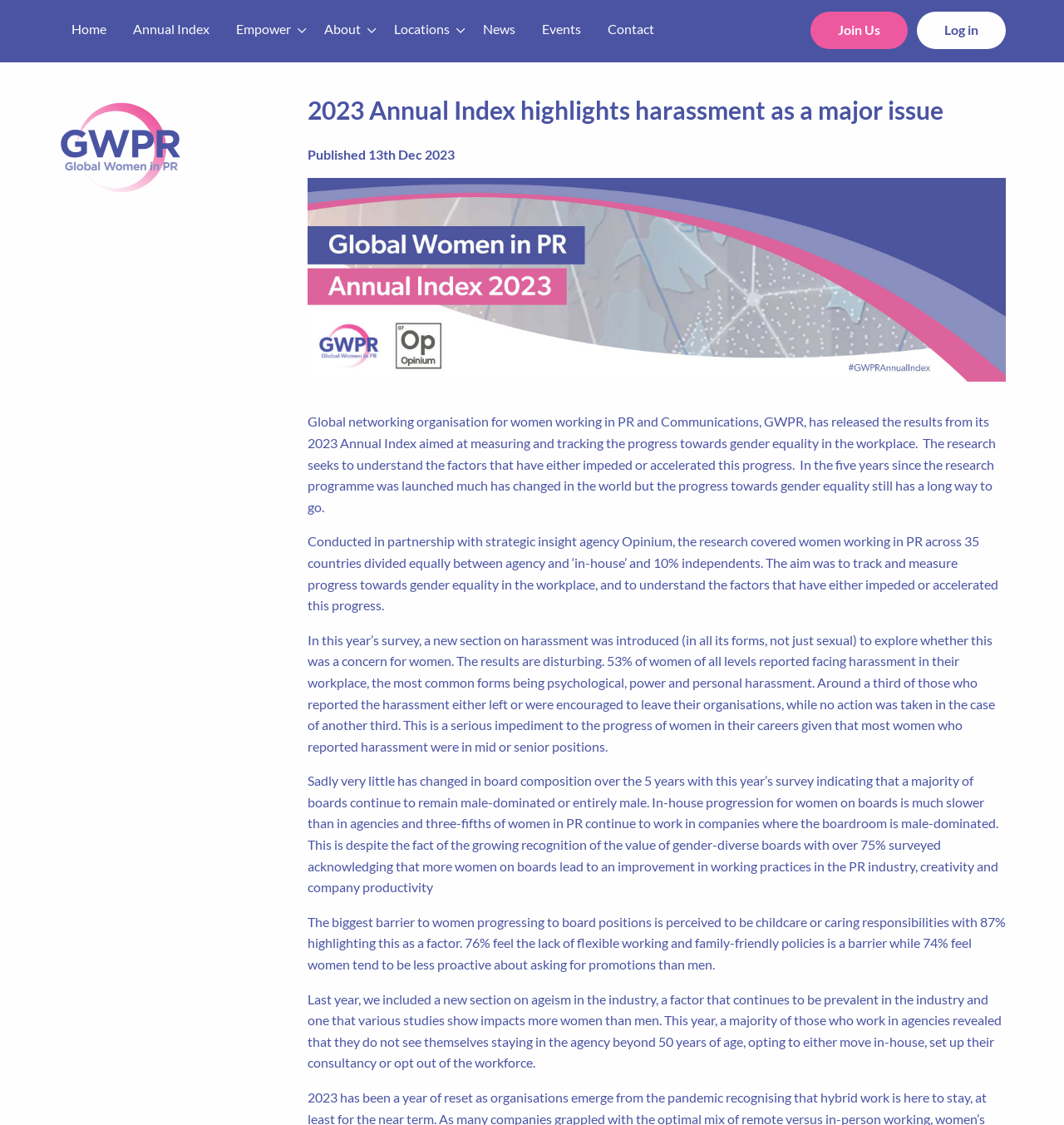Please reply with a single word or brief phrase to the question: 
What is the perceived biggest barrier to women progressing to board positions?

Childcare or caring responsibilities